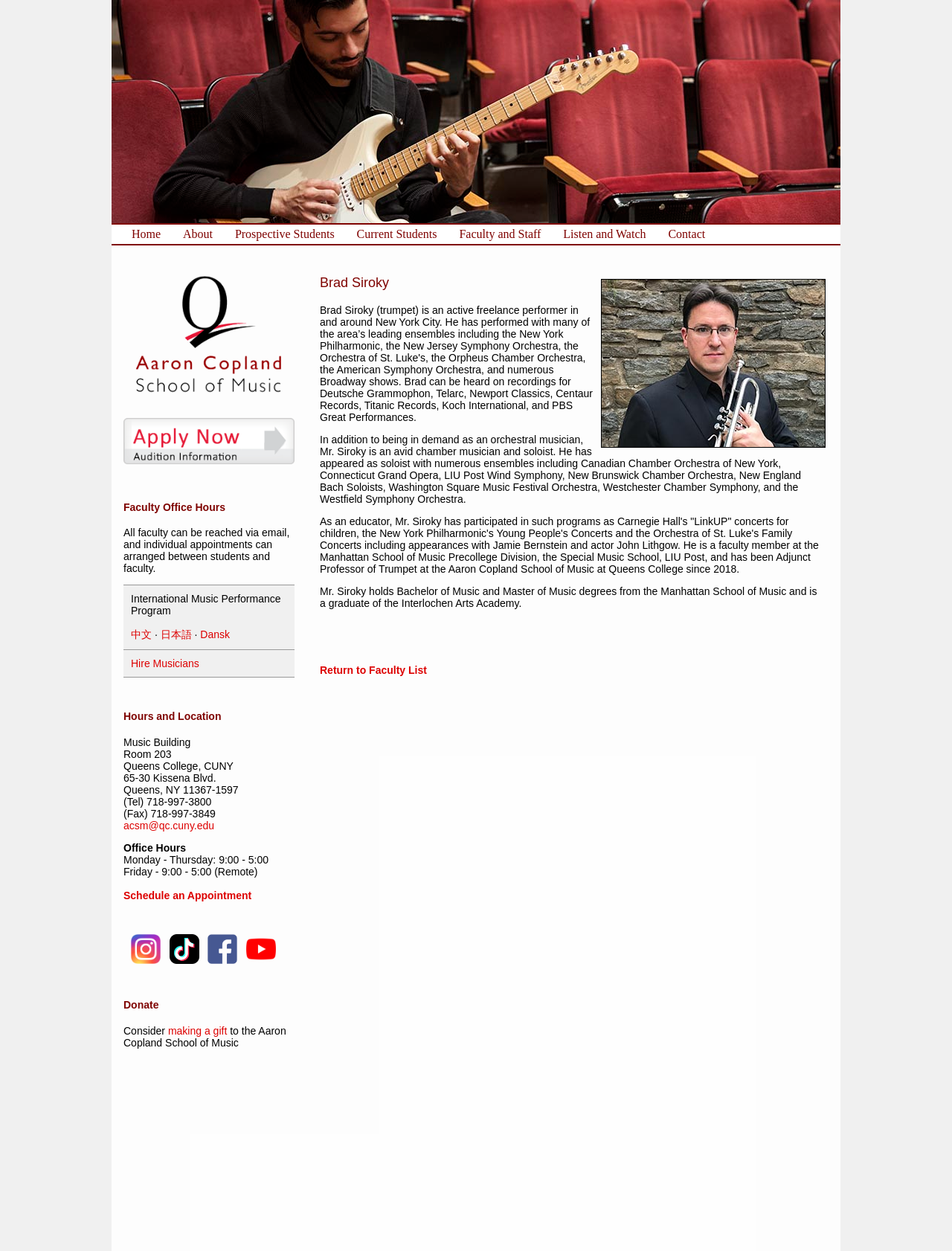Provide the bounding box coordinates of the HTML element this sentence describes: "Current Students". The bounding box coordinates consist of four float numbers between 0 and 1, i.e., [left, top, right, bottom].

[0.364, 0.18, 0.469, 0.194]